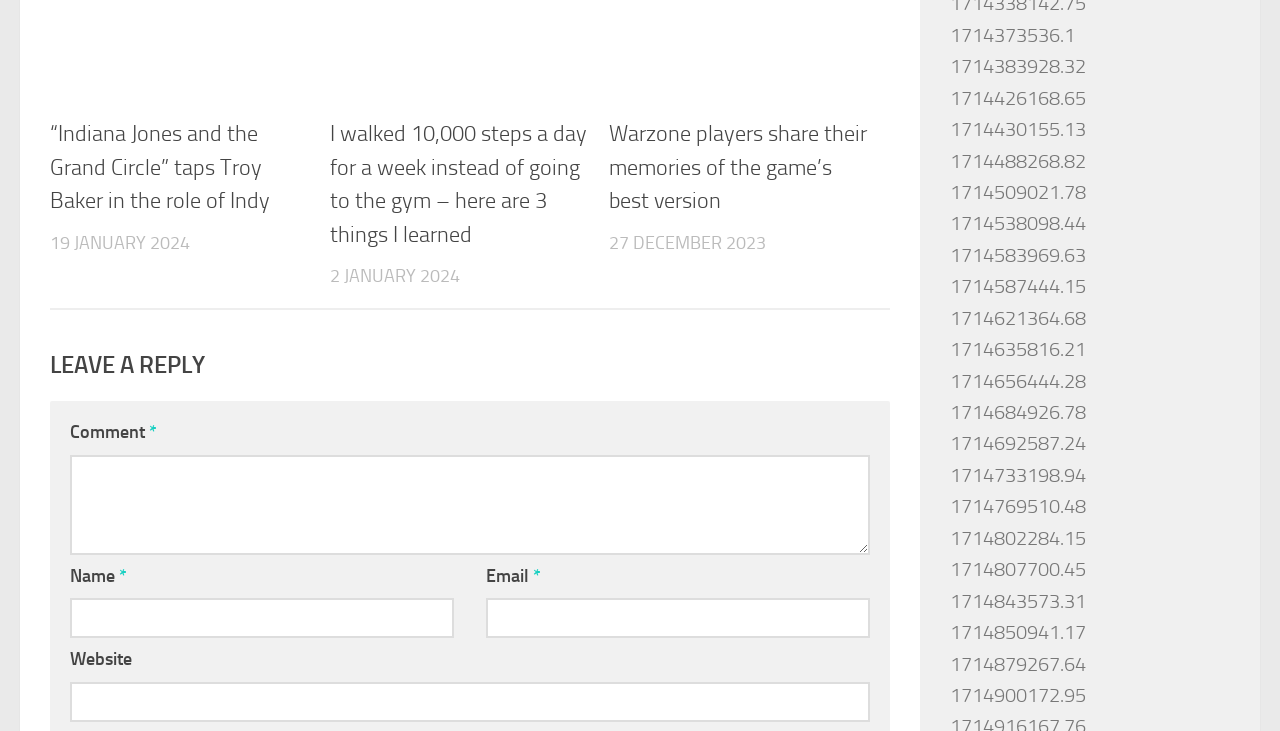Please pinpoint the bounding box coordinates for the region I should click to adhere to this instruction: "Read the article about Indiana Jones and the Grand Circle".

[0.039, 0.165, 0.211, 0.293]